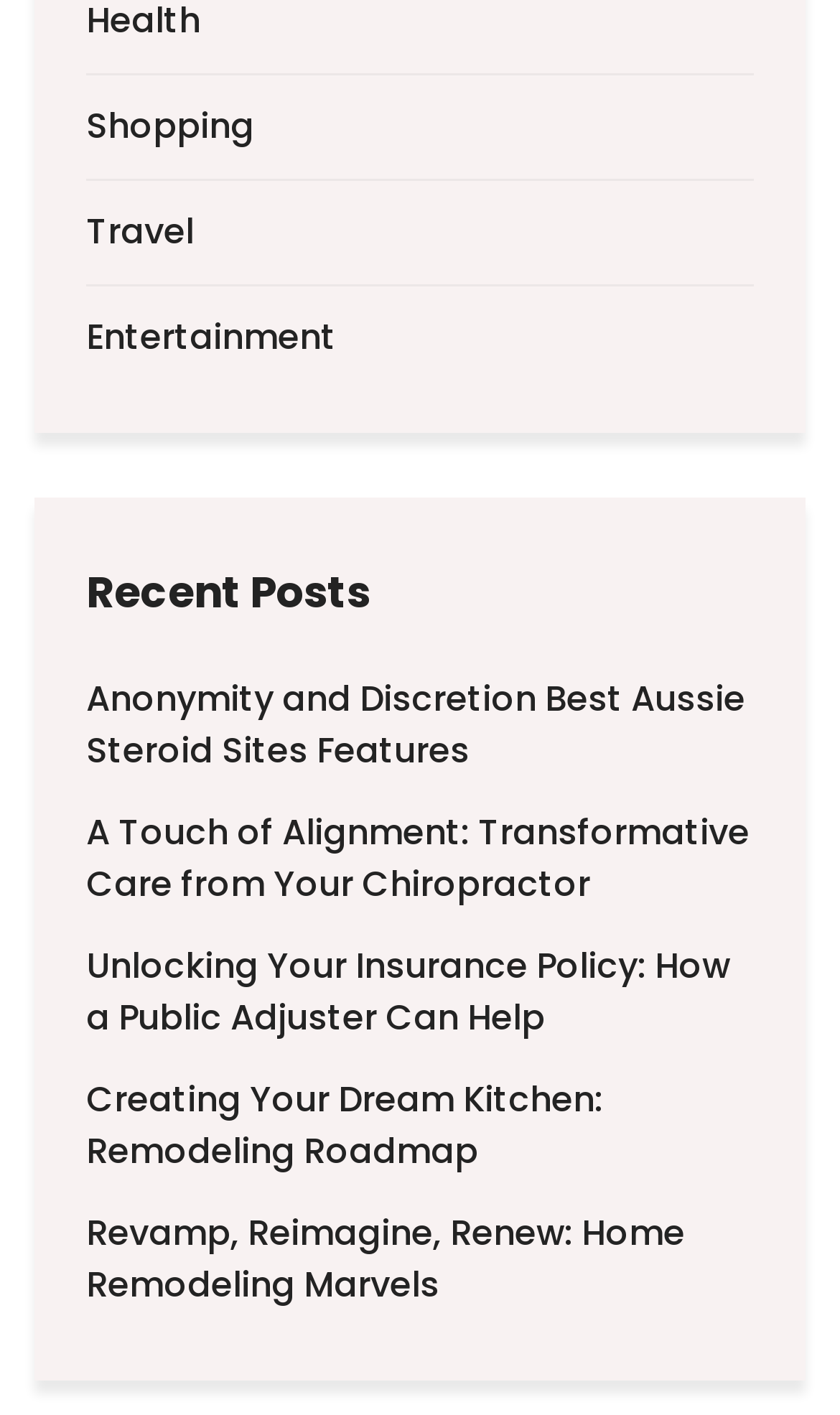Using the details from the image, please elaborate on the following question: What is the last recent post about?

I looked at the links under the 'Recent Posts' heading and found the last one, which is 'Revamp, Reimagine, Renew: Home Remodeling Marvels', so the last recent post is about Home Remodeling Marvels.